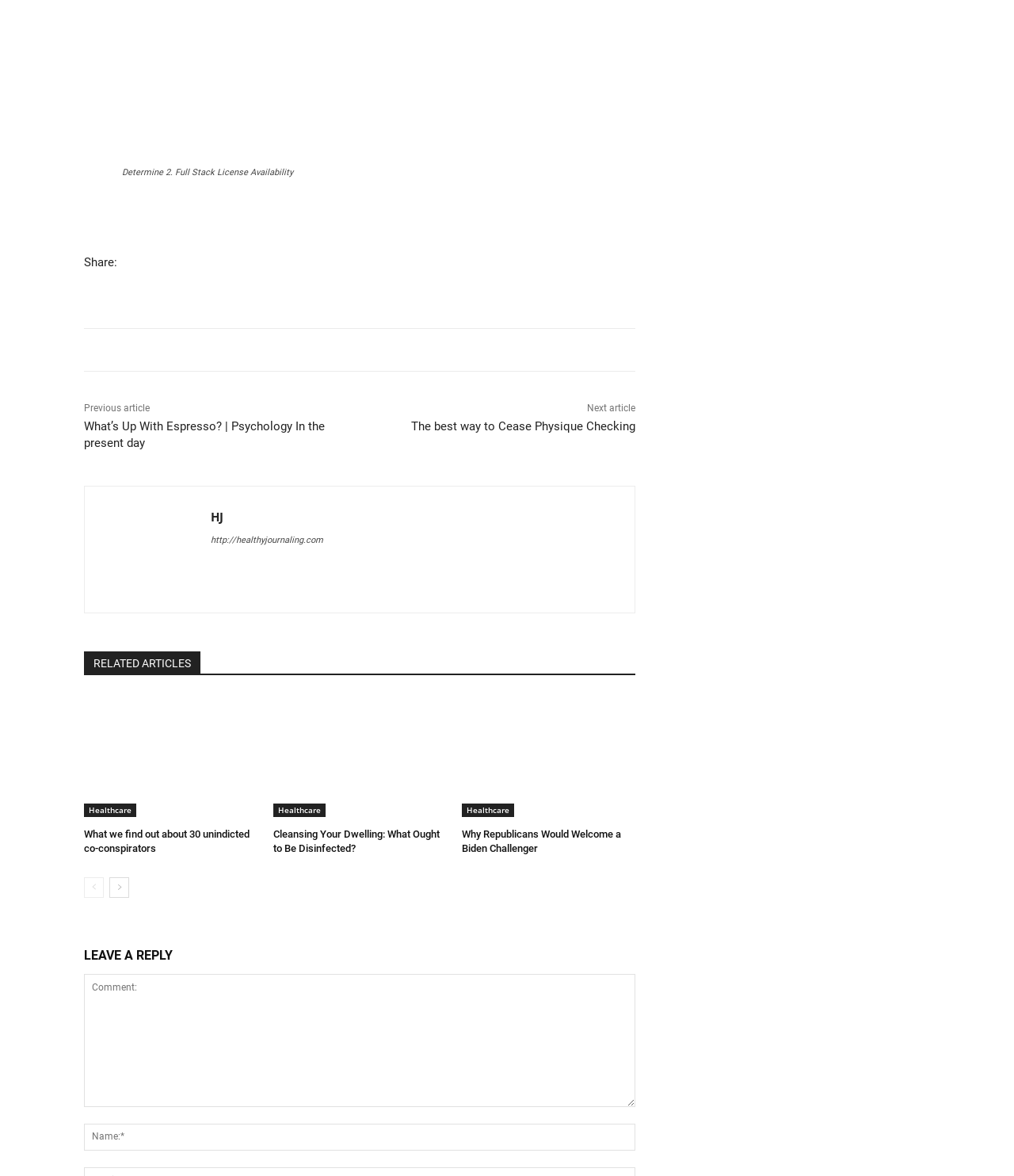Show the bounding box coordinates of the region that should be clicked to follow the instruction: "Click on the 'next-page' link."

[0.108, 0.746, 0.127, 0.763]